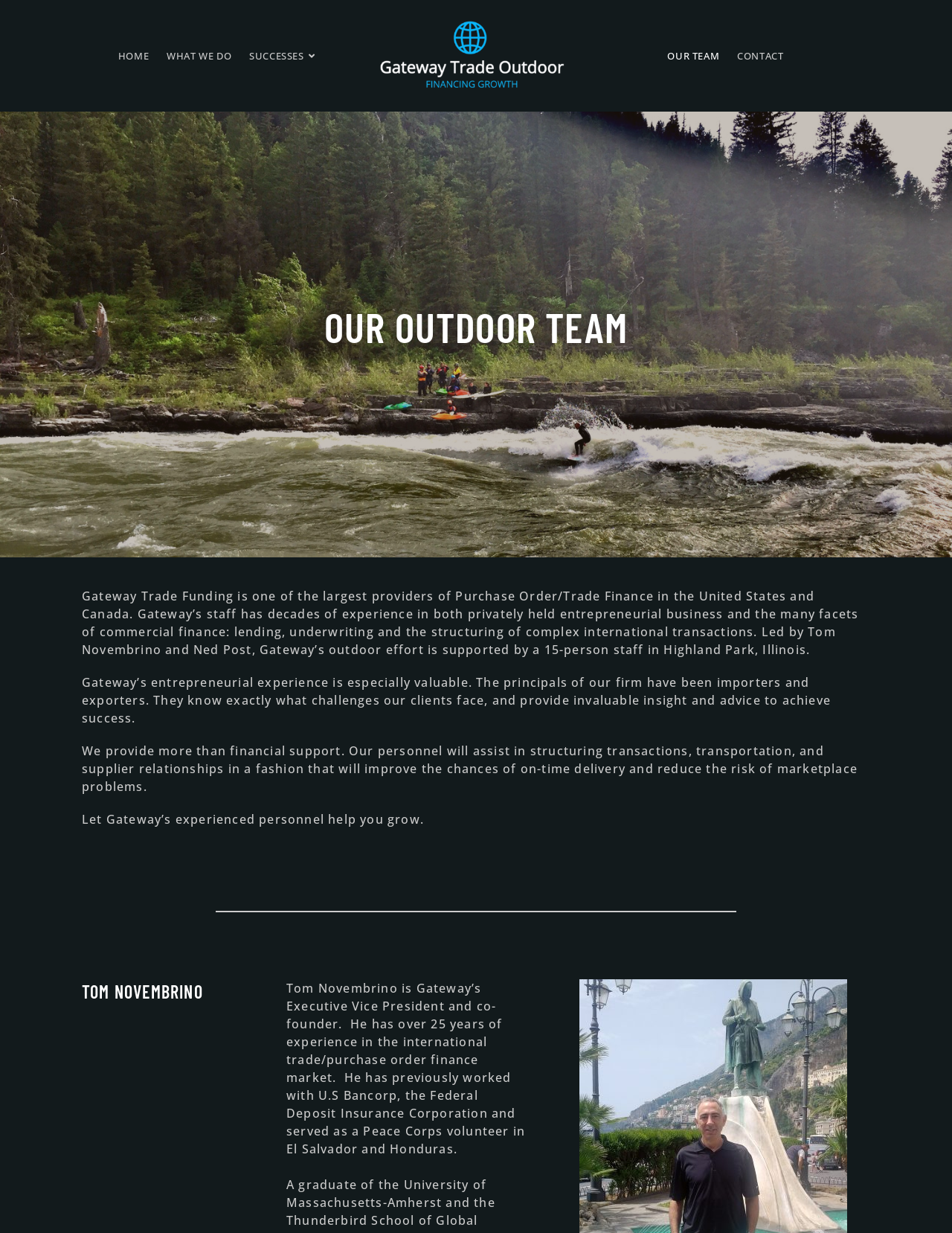Describe in detail what you see on the webpage.

The webpage is about Gateway Trade Outdoor, a company that provides financial support and advice to importers and exporters. At the top of the page, there is a navigation menu with links to "HOME", "WHAT WE DO", "SUCCESSES", "OUR TEAM", and "CONTACT". The company's logo is situated to the right of the navigation menu.

Below the navigation menu, there is a heading that reads "OUR OUTDOOR TEAM". Underneath this heading, there is a block of text that describes the company's experience and services. The text explains that Gateway Trade Funding is a leading provider of Purchase Order/Trade Finance in the United States and Canada, and that the company's staff has decades of experience in commercial finance. The principals of the firm have been importers and exporters themselves, and therefore understand the challenges faced by their clients.

Further down the page, there is another block of text that outlines the company's services, including structuring transactions, transportation, and supplier relationships. The text also encourages clients to let Gateway's experienced personnel help them grow.

Below this text, there is a horizontal separator line, followed by a heading that reads "TOM NOVEMBRINO". Underneath this heading, there is a brief biography of Tom Novembrino, the company's Executive Vice President and co-founder, which describes his experience in the international trade/purchase order finance market.